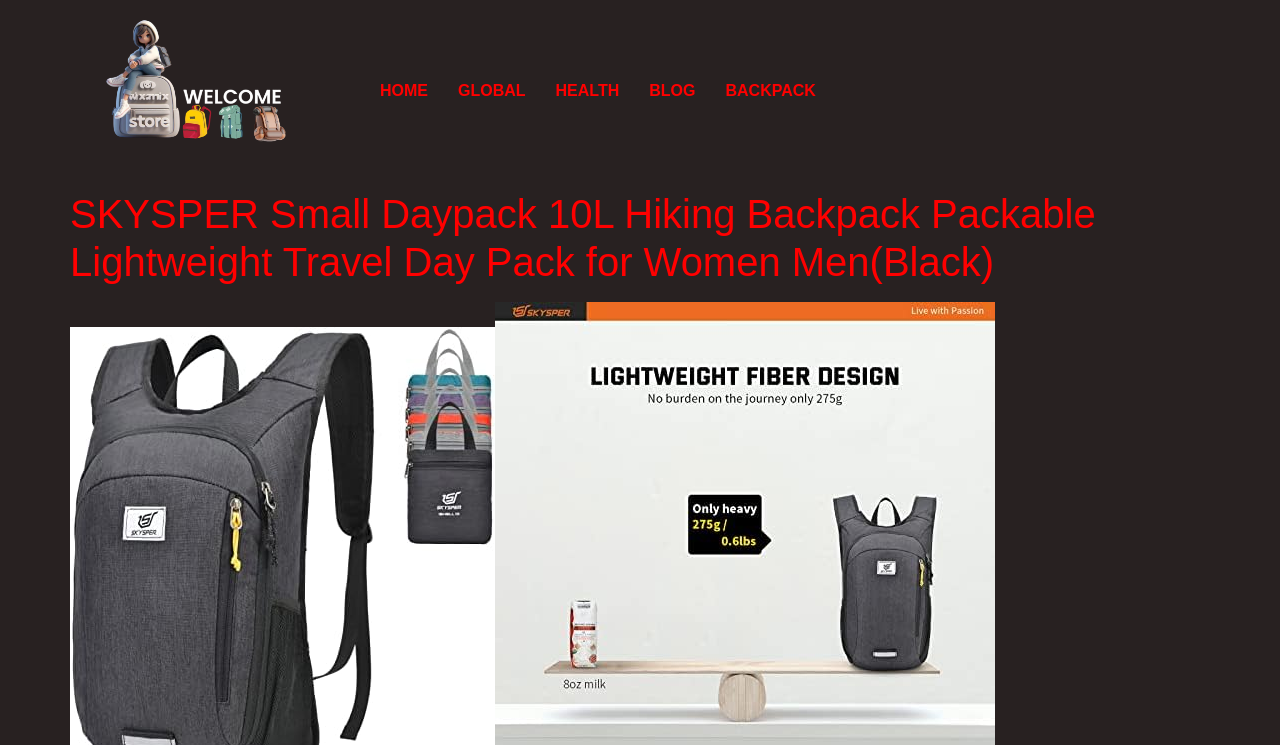From the screenshot, find the bounding box of the UI element matching this description: "HEALTH". Supply the bounding box coordinates in the form [left, top, right, bottom], each a float between 0 and 1.

[0.422, 0.091, 0.496, 0.153]